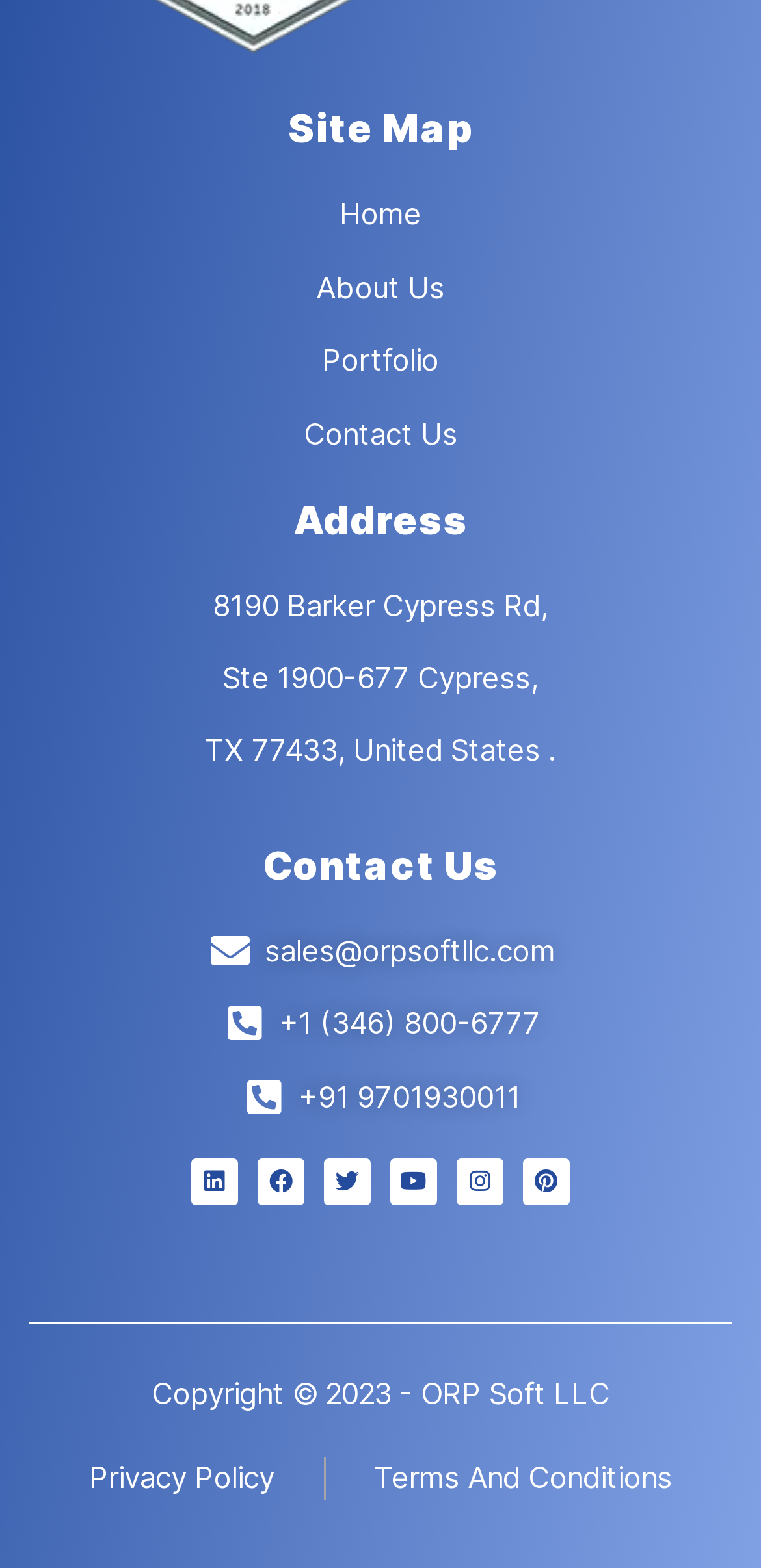Find the bounding box coordinates of the clickable element required to execute the following instruction: "Visit the author's page". Provide the coordinates as four float numbers between 0 and 1, i.e., [left, top, right, bottom].

None